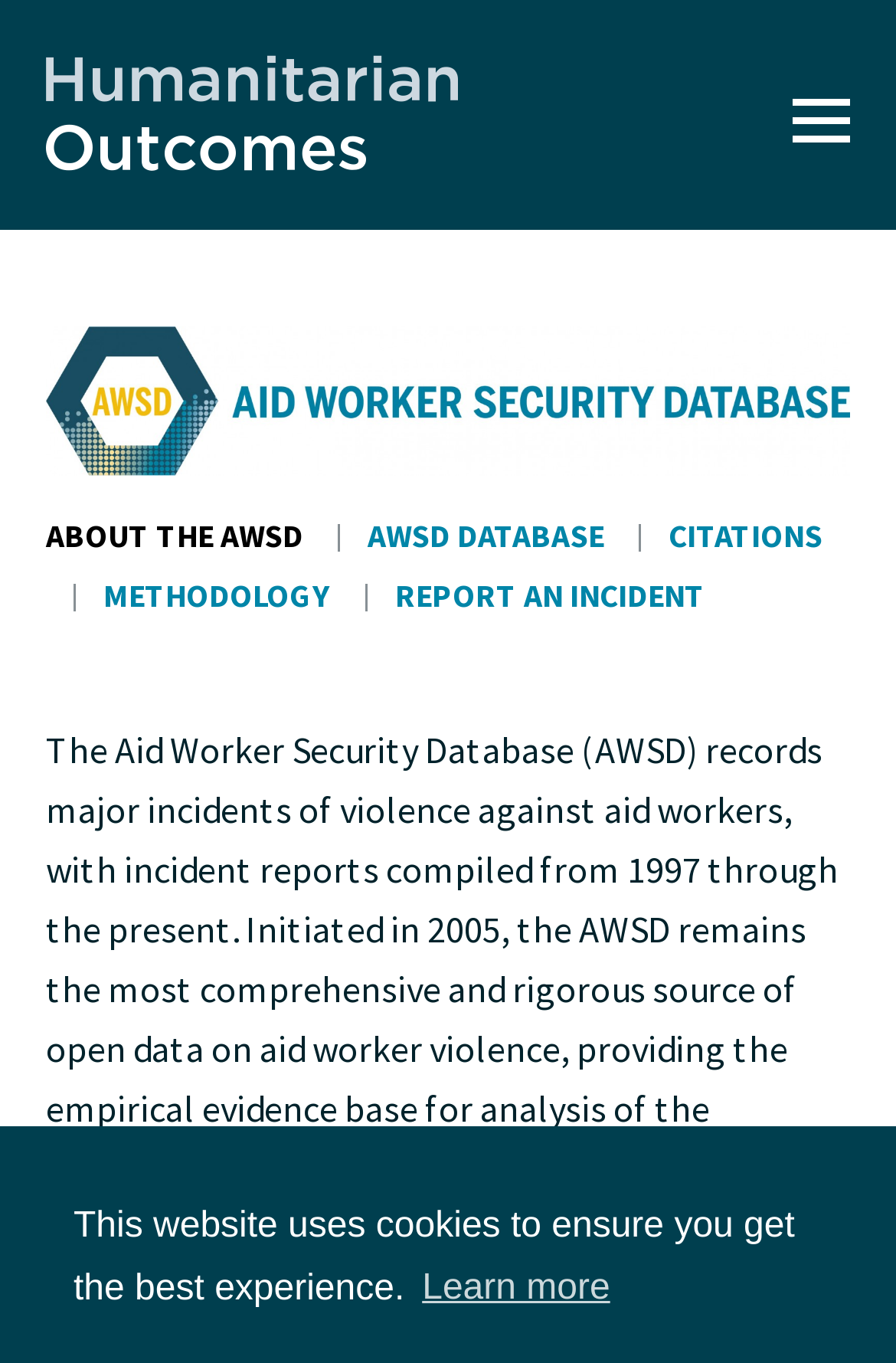Find the bounding box coordinates of the clickable area required to complete the following action: "go to Humanitarian Outcomes".

[0.051, 0.04, 0.949, 0.125]